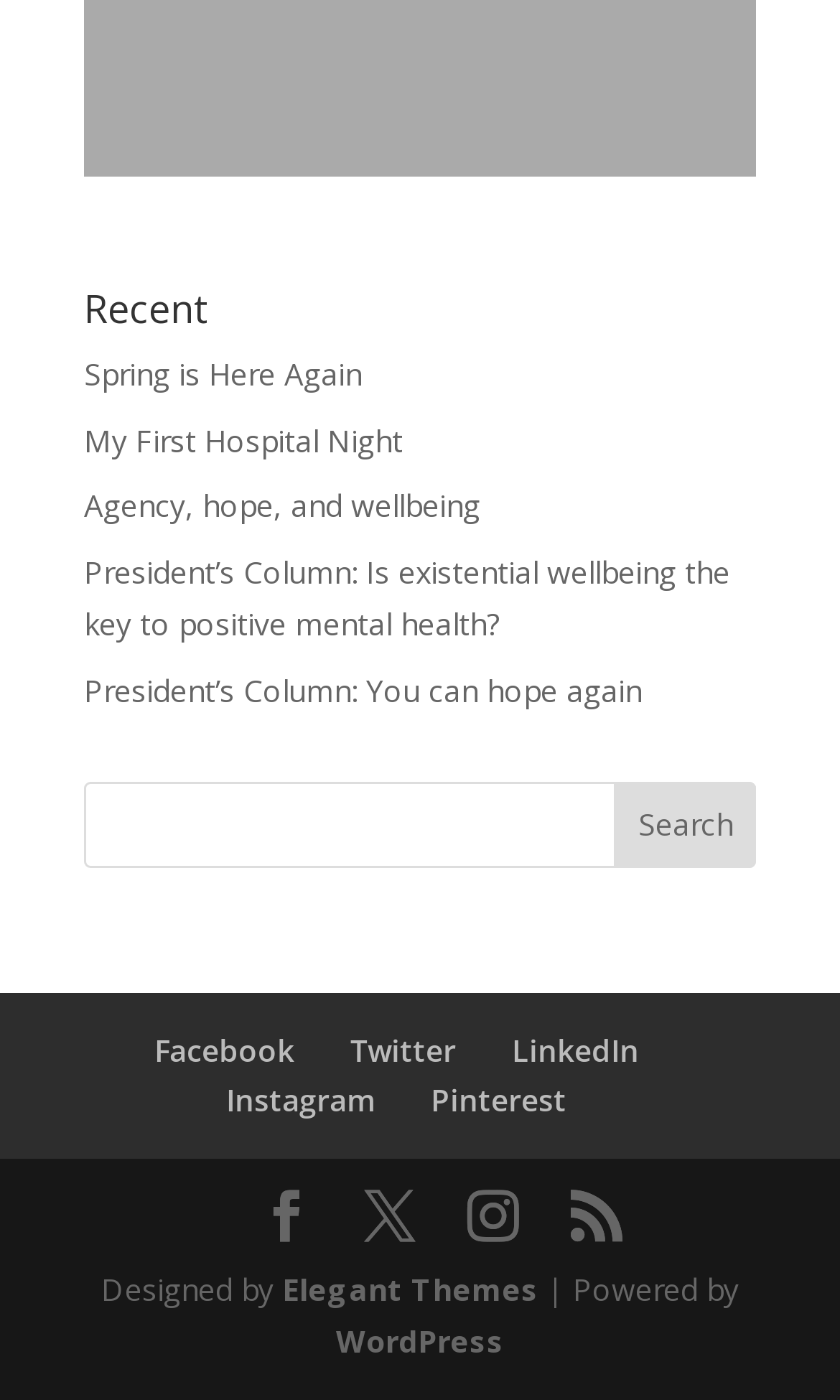Please determine the bounding box coordinates of the element to click in order to execute the following instruction: "View the city homepage". The coordinates should be four float numbers between 0 and 1, specified as [left, top, right, bottom].

None